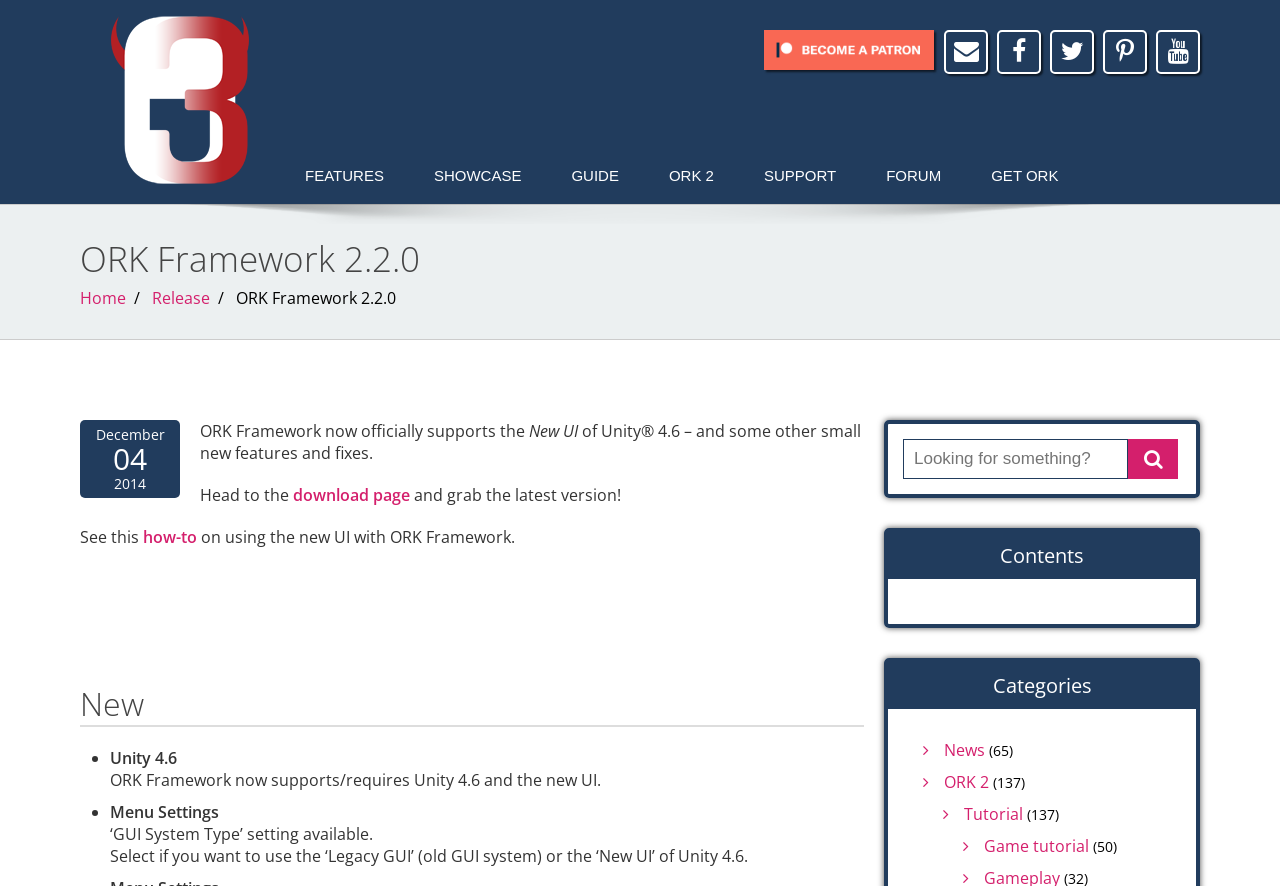Use one word or a short phrase to answer the question provided: 
What is the category with the most items?

ORK 2